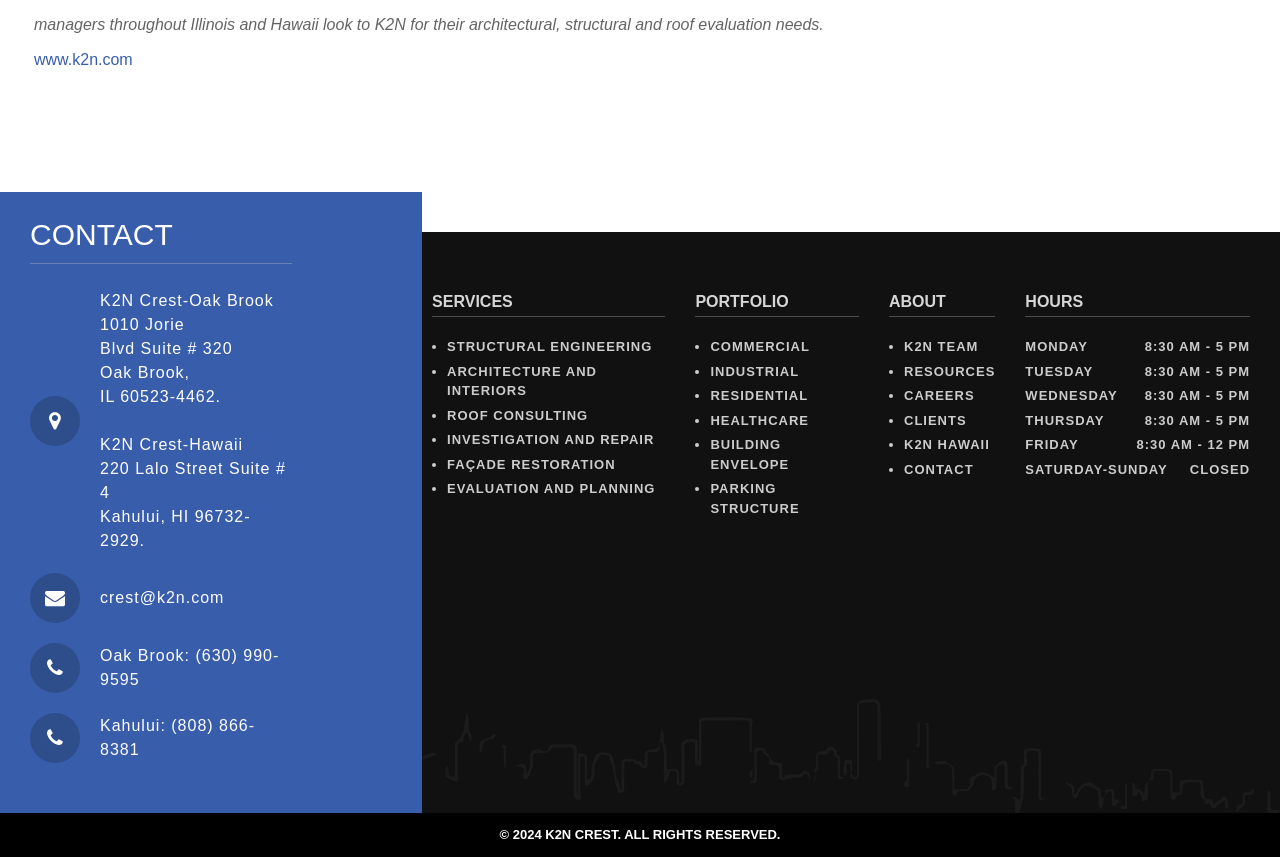Please identify the bounding box coordinates of where to click in order to follow the instruction: "View STRUCTURAL ENGINEERING services".

[0.349, 0.396, 0.51, 0.414]